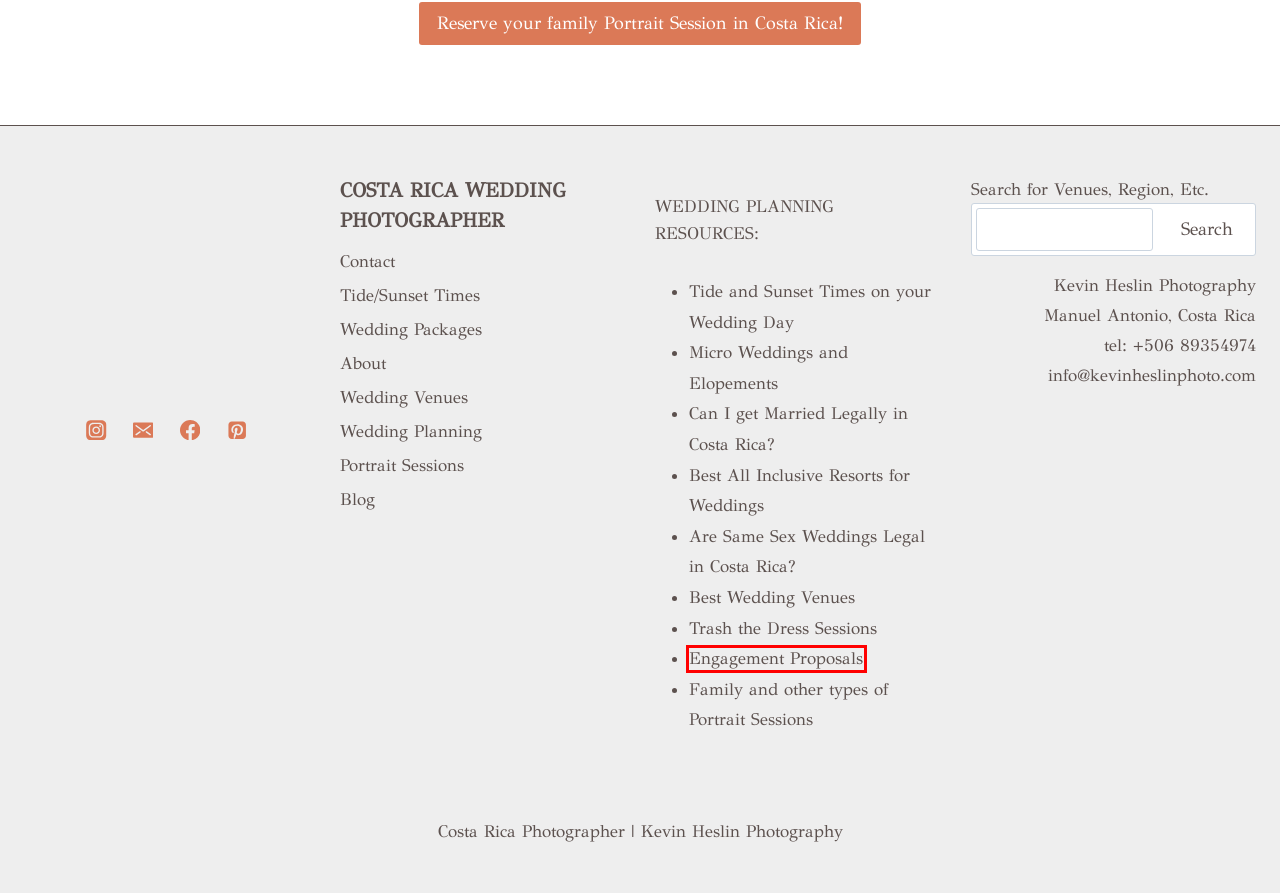You have a screenshot of a webpage with a red bounding box highlighting a UI element. Your task is to select the best webpage description that corresponds to the new webpage after clicking the element. Here are the descriptions:
A. The Best Costa Rica All-Inclusive Resorts for Weddings | Updated for 2024
B. Can I Get Married in Costa Rica? 3 Steps. Updated for 2024
C. Info for having a Portrait Session in Costa Rica
D. Is Same Sex Marriage Legal in Costa Rica? Yes! Love Wins!
E. Trash the Dress: How to De-Stress After Your Destination Wedding
F. Engagement Proposal Photos in Costa Rica: Updated for 2023!
G. Family Portrait Sessions on the Beach in Costa Rica
H. Micro Weddings for Adventurous Couples for 2024!

F